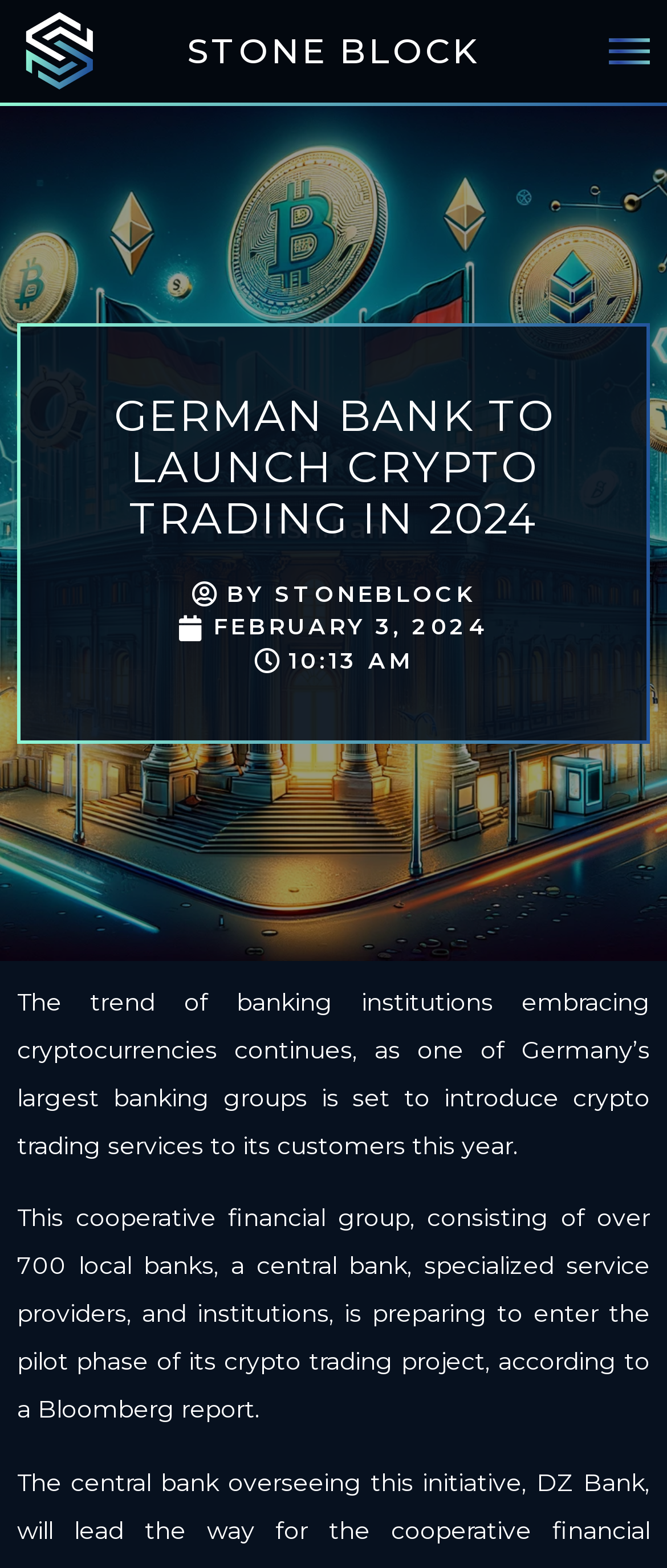Using the provided description Care Center, find the bounding box coordinates for the UI element. Provide the coordinates in (top-left x, top-left y, bottom-right x, bottom-right y) format, ensuring all values are between 0 and 1.

None